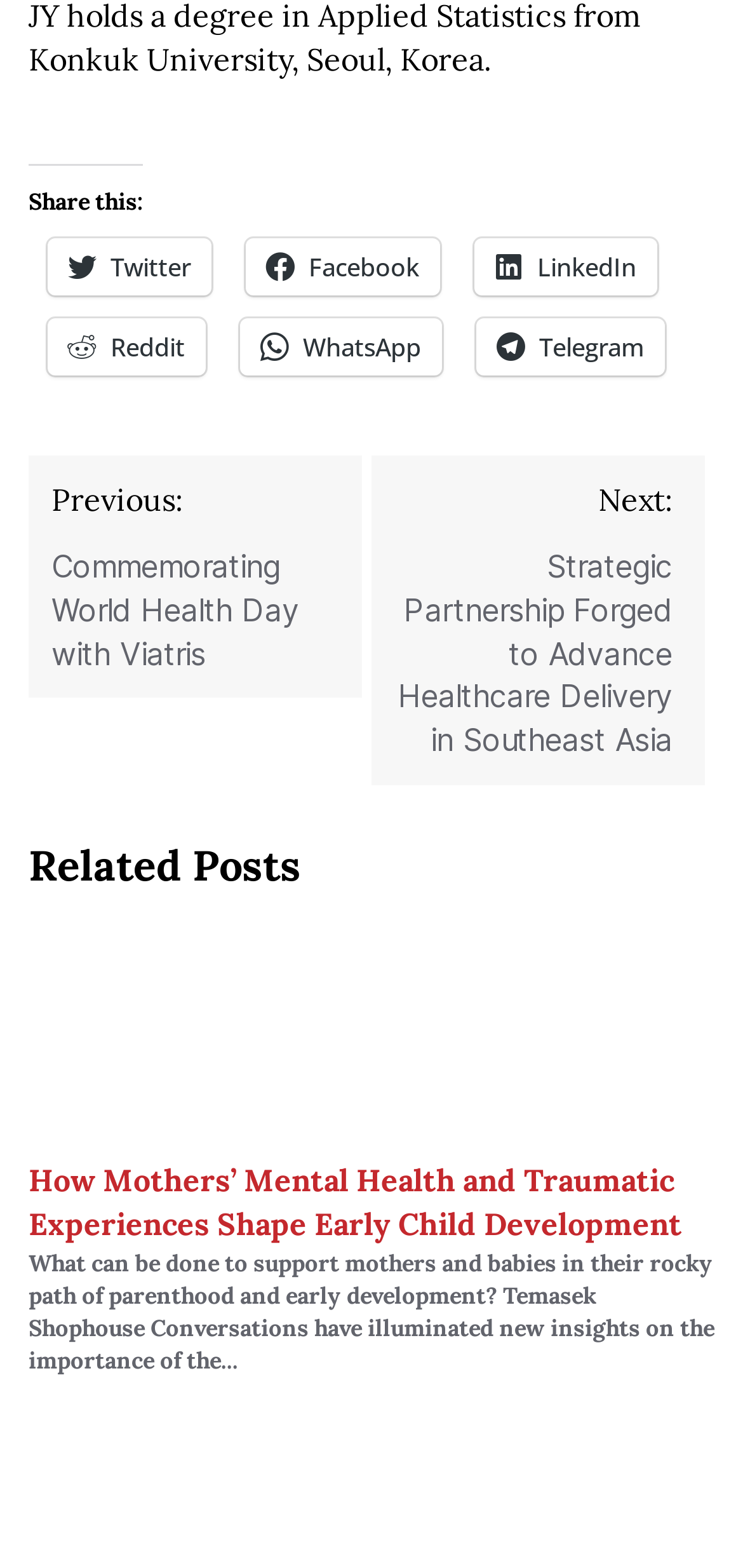Analyze the image and answer the question with as much detail as possible: 
How many related posts are available?

I checked the related posts section and found only one link to a related post, which is about mothers' mental health and traumatic experiences shaping early child development.